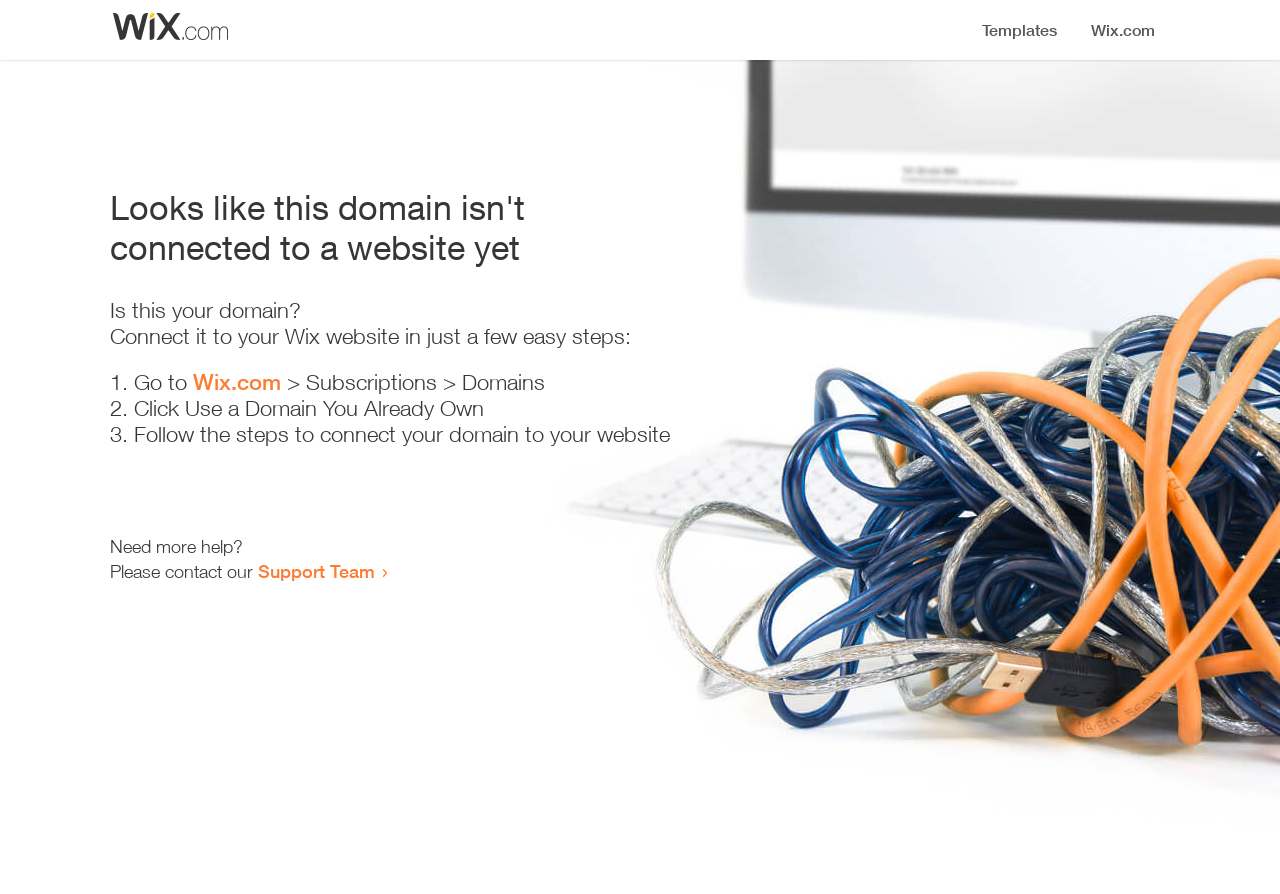Give a one-word or one-phrase response to the question: 
What is the purpose of this webpage?

Connect domain to website